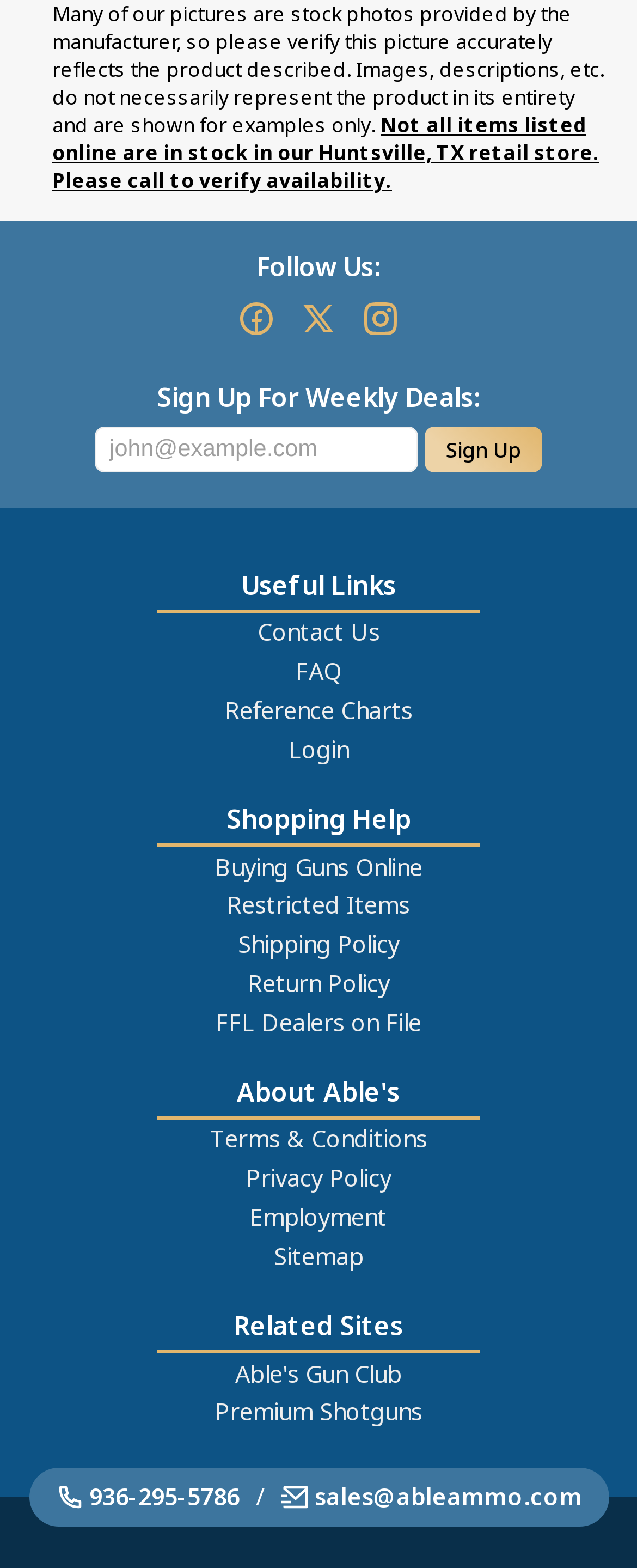Please provide a one-word or phrase answer to the question: 
What is the purpose of the 'Related Sites' section?

Links to affiliated websites